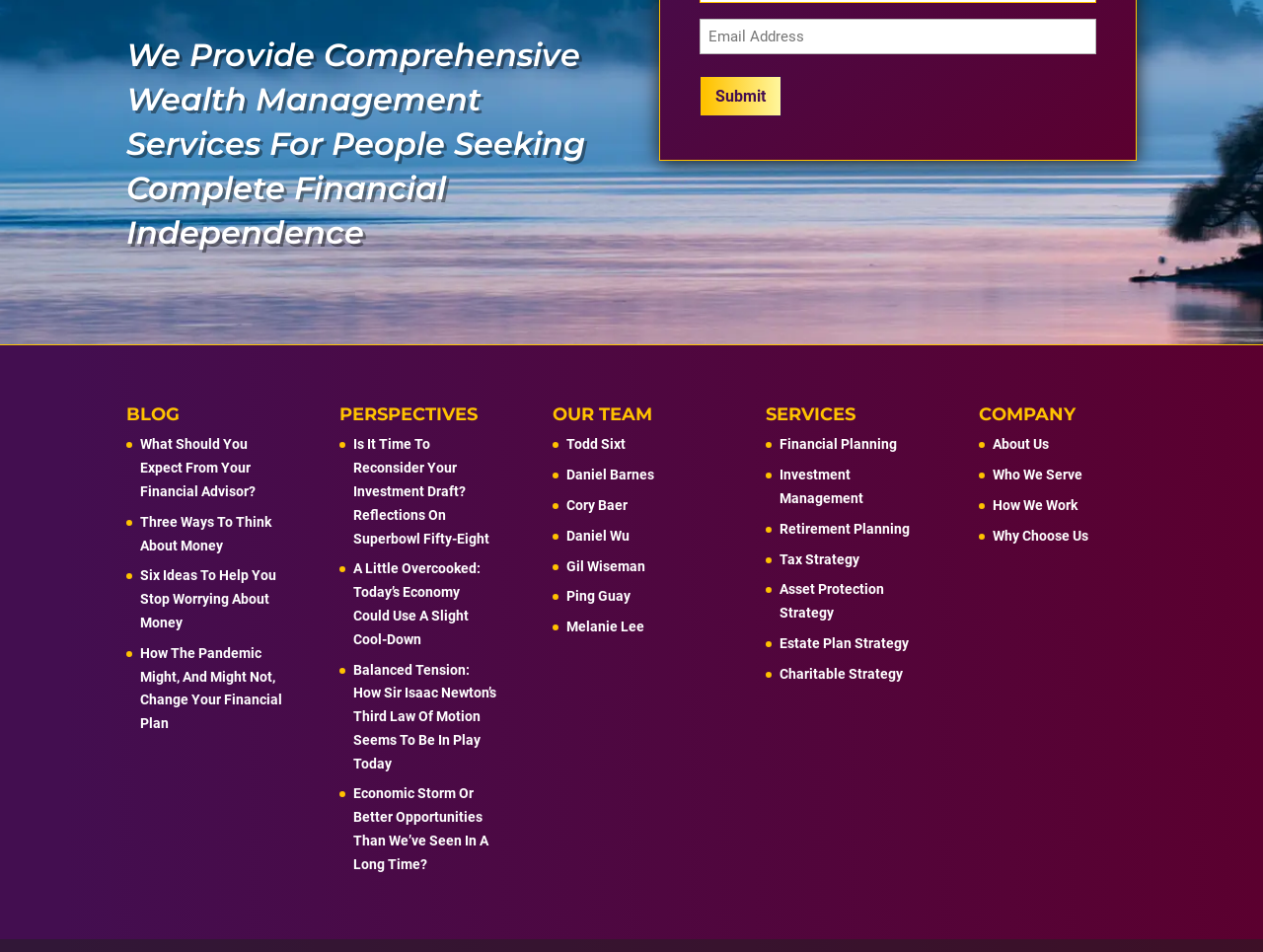Please identify the bounding box coordinates of the element's region that needs to be clicked to fulfill the following instruction: "Explore financial planning services". The bounding box coordinates should consist of four float numbers between 0 and 1, i.e., [left, top, right, bottom].

[0.617, 0.458, 0.71, 0.475]